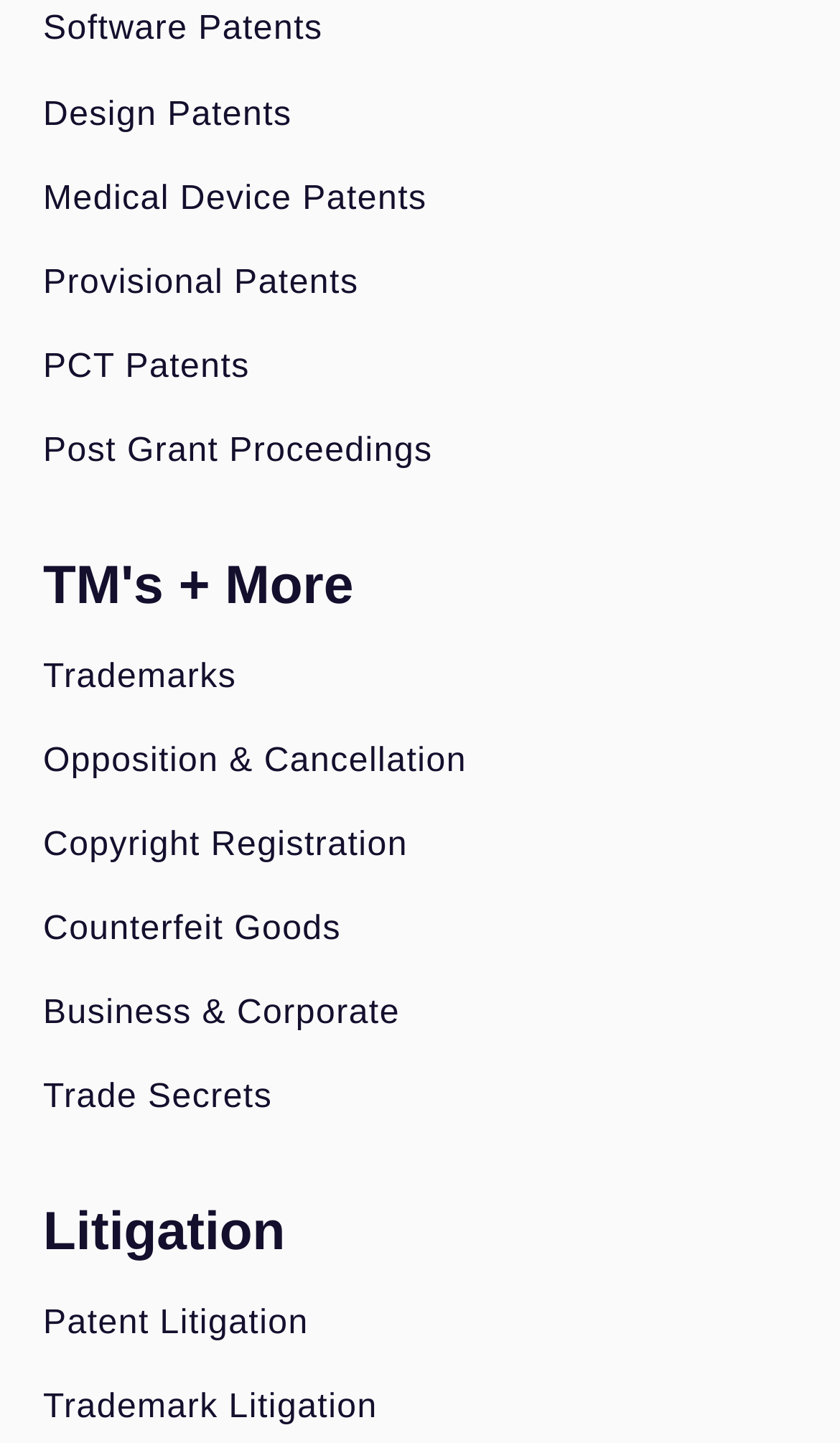What is the last link on the webpage?
Based on the image, provide your answer in one word or phrase.

Trademark Litigation